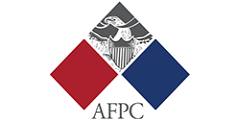What color is the top left section?
From the image, respond using a single word or phrase.

Red